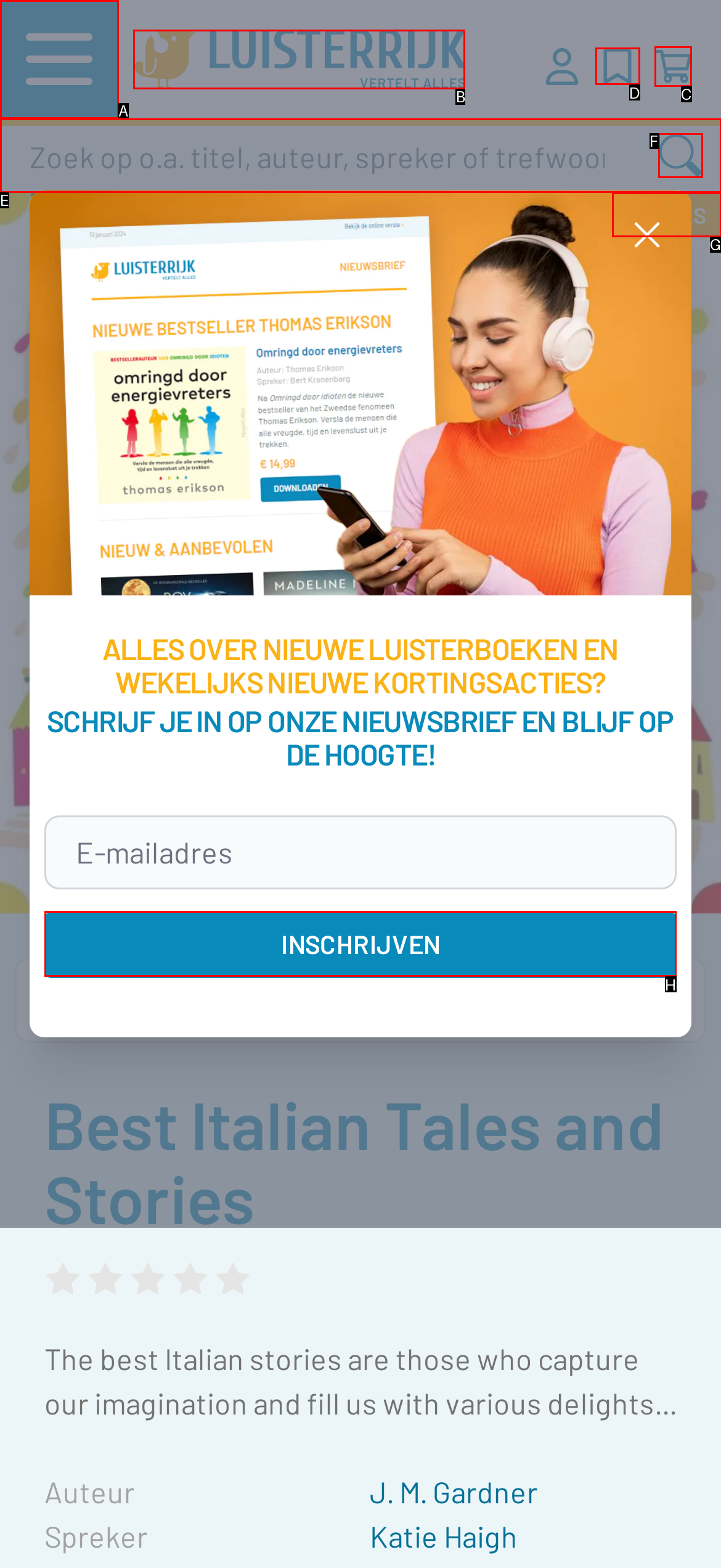Identify the letter of the correct UI element to fulfill the task: Learn about the company from the given options in the screenshot.

None